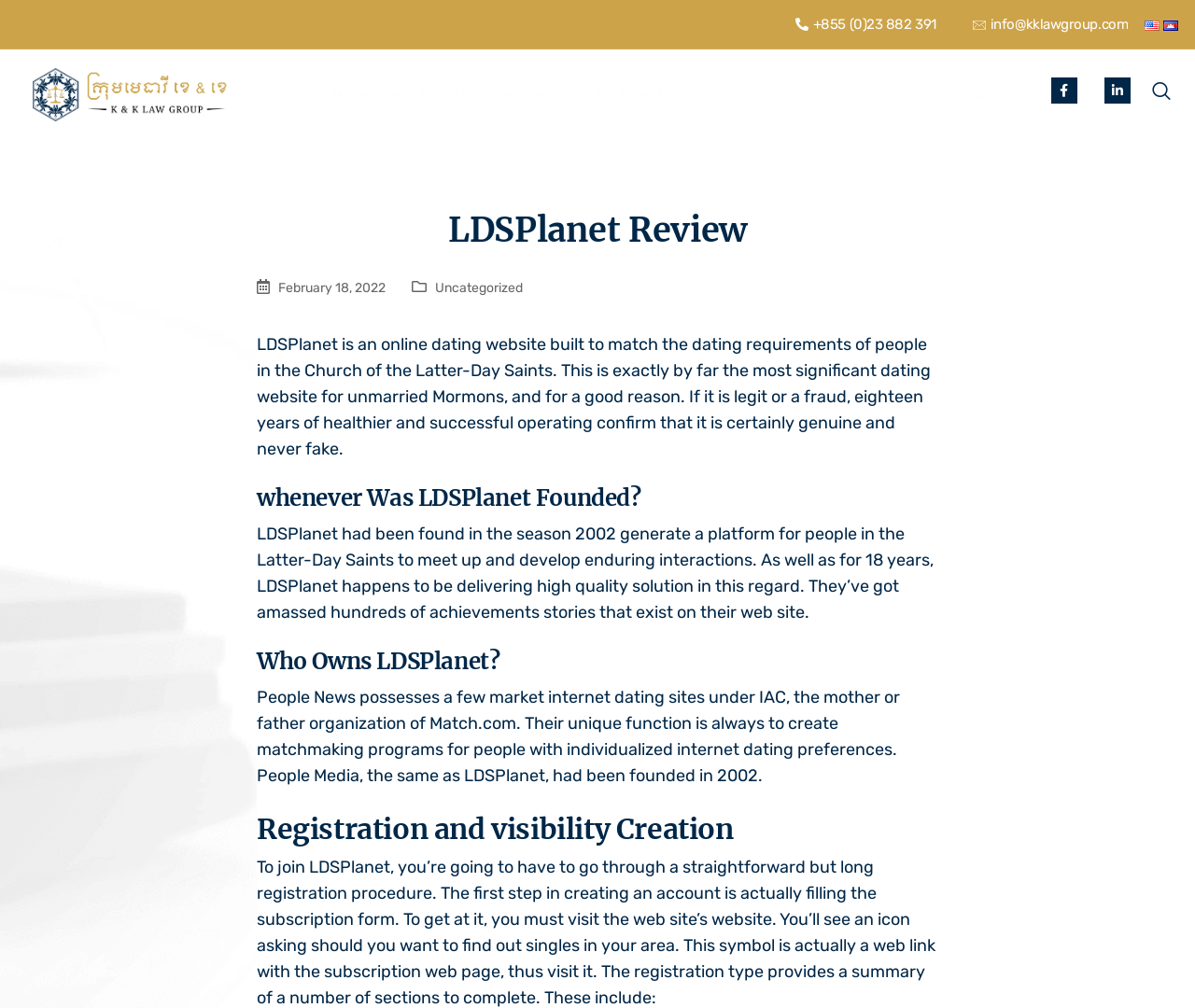Please find the bounding box coordinates of the section that needs to be clicked to achieve this instruction: "Click the 'About Us' link".

[0.33, 0.08, 0.421, 0.108]